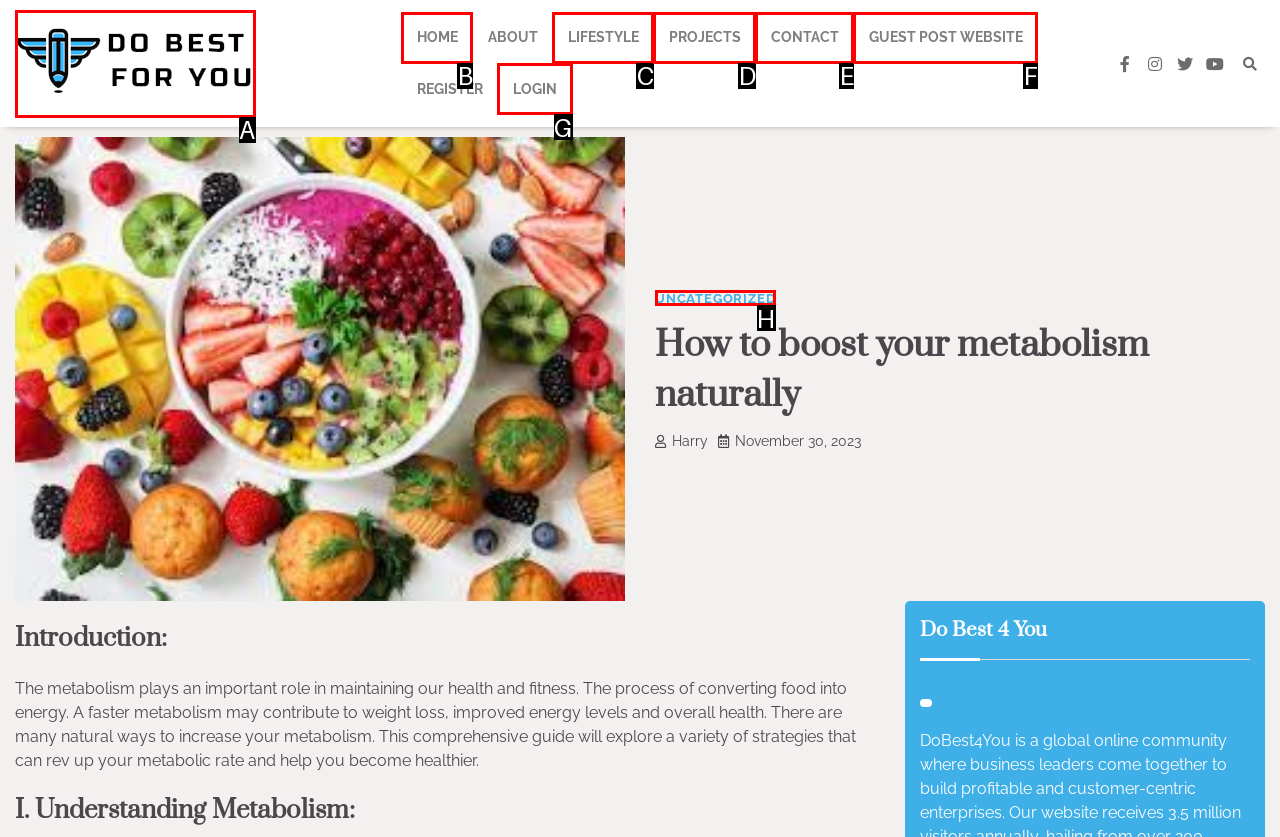Tell me which element should be clicked to achieve the following objective: login to the website
Reply with the letter of the correct option from the displayed choices.

G